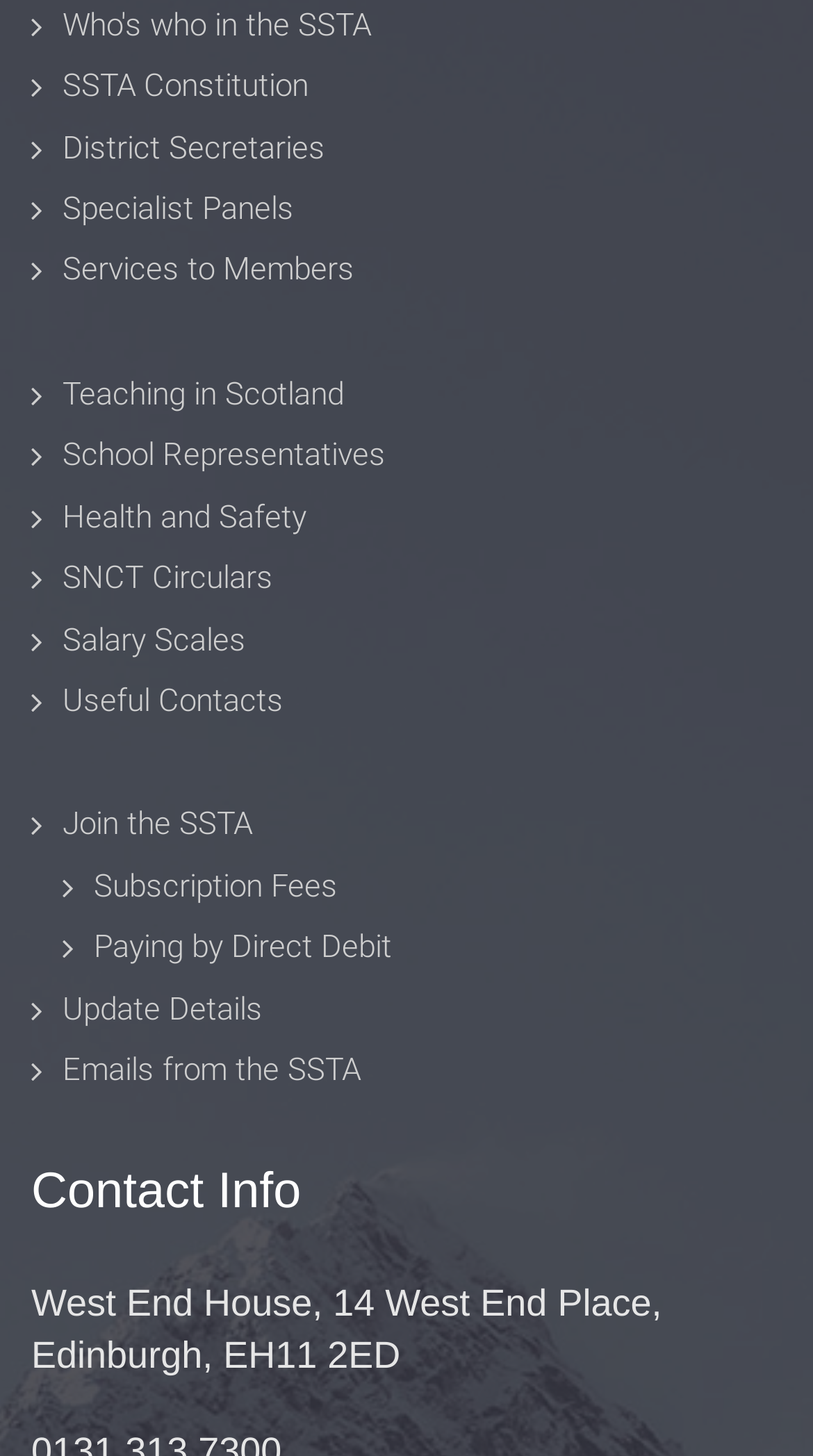What is the name of the organization?
Provide a detailed and extensive answer to the question.

The name of the organization can be inferred from the various links and content on the webpage, such as 'Who's who in the SSTA', 'SSTA Constitution', 'Join the SSTA', etc.